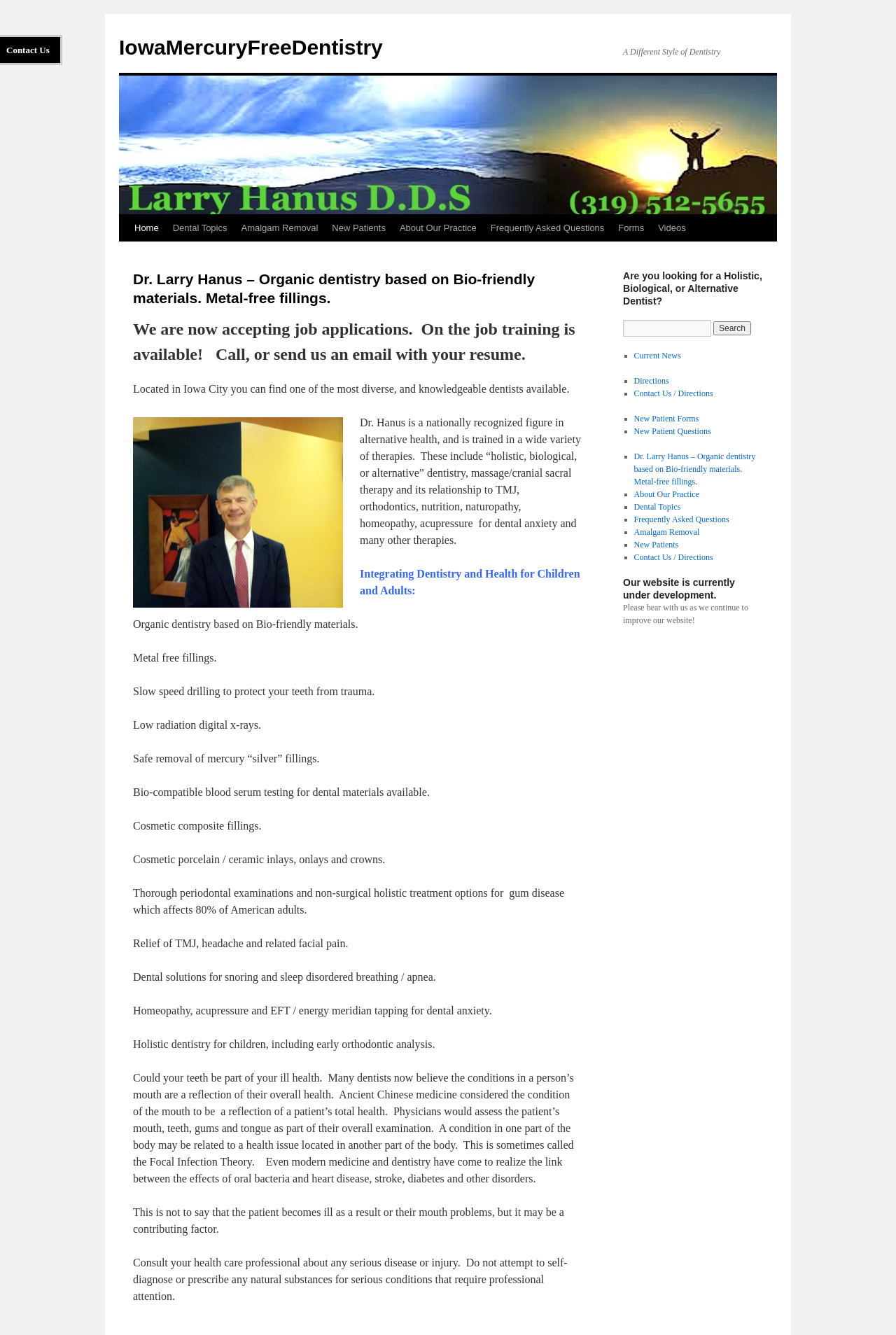Highlight the bounding box coordinates of the element that should be clicked to carry out the following instruction: "Get directions to the dentist". The coordinates must be given as four float numbers ranging from 0 to 1, i.e., [left, top, right, bottom].

[0.707, 0.282, 0.747, 0.289]